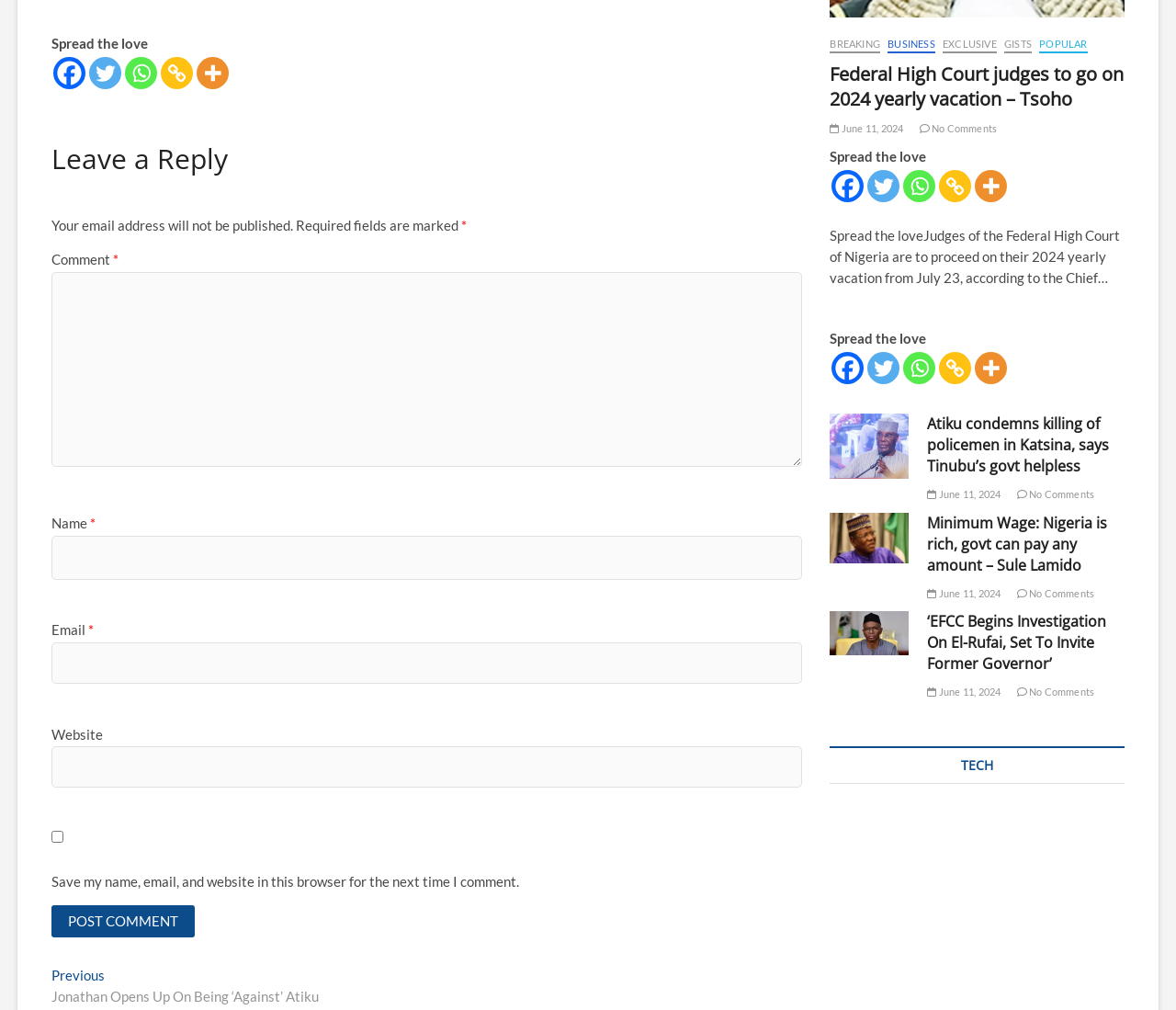What is the purpose of the 'Post Comment' button?
Based on the image, please offer an in-depth response to the question.

The 'Post Comment' button is located at the bottom of the comment form, and its purpose is to submit the comment after filling in the required fields, such as name, email, and comment text.